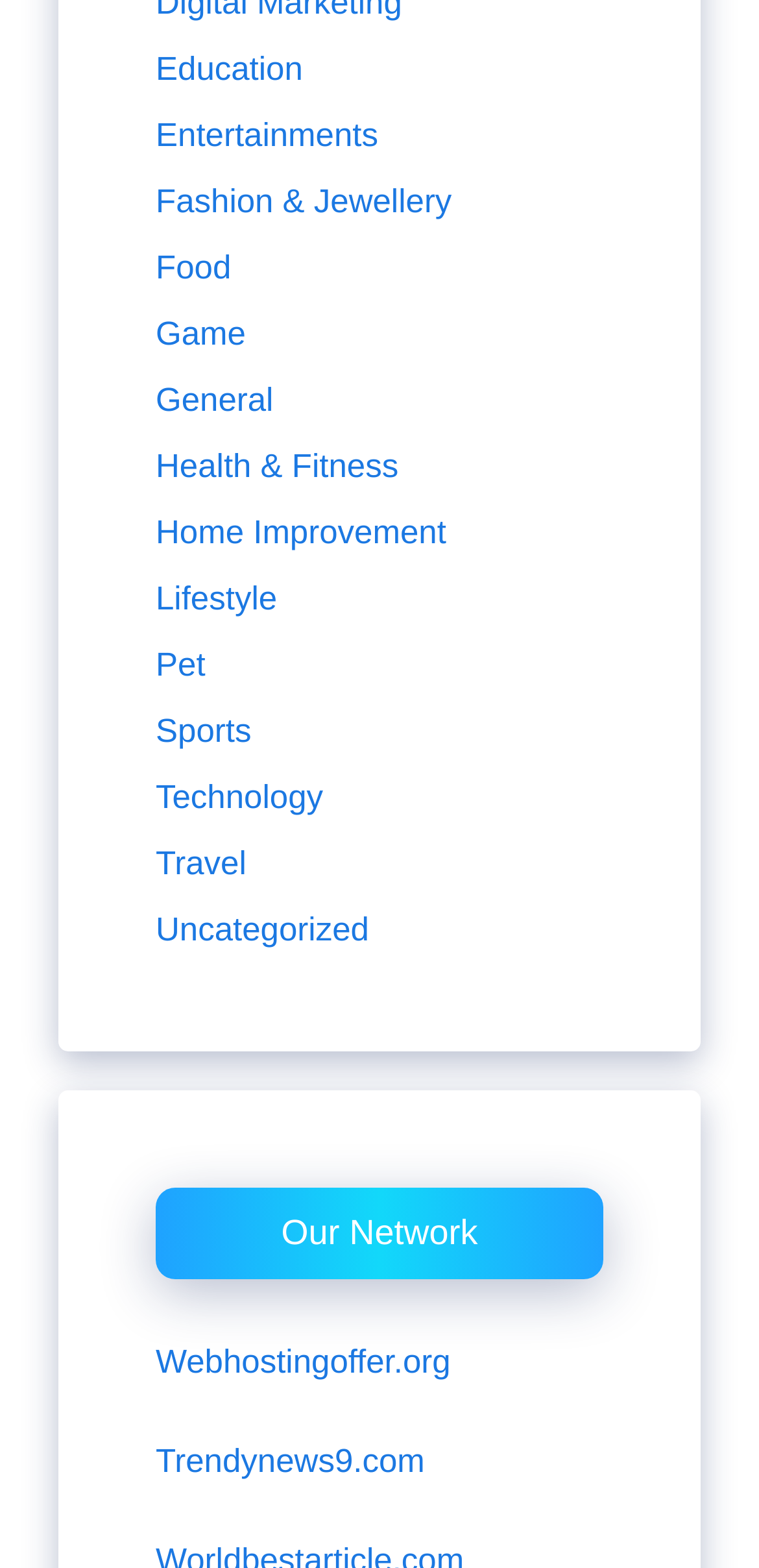Identify the coordinates of the bounding box for the element that must be clicked to accomplish the instruction: "Check out the Trendynews9.com website".

[0.205, 0.921, 0.56, 0.944]